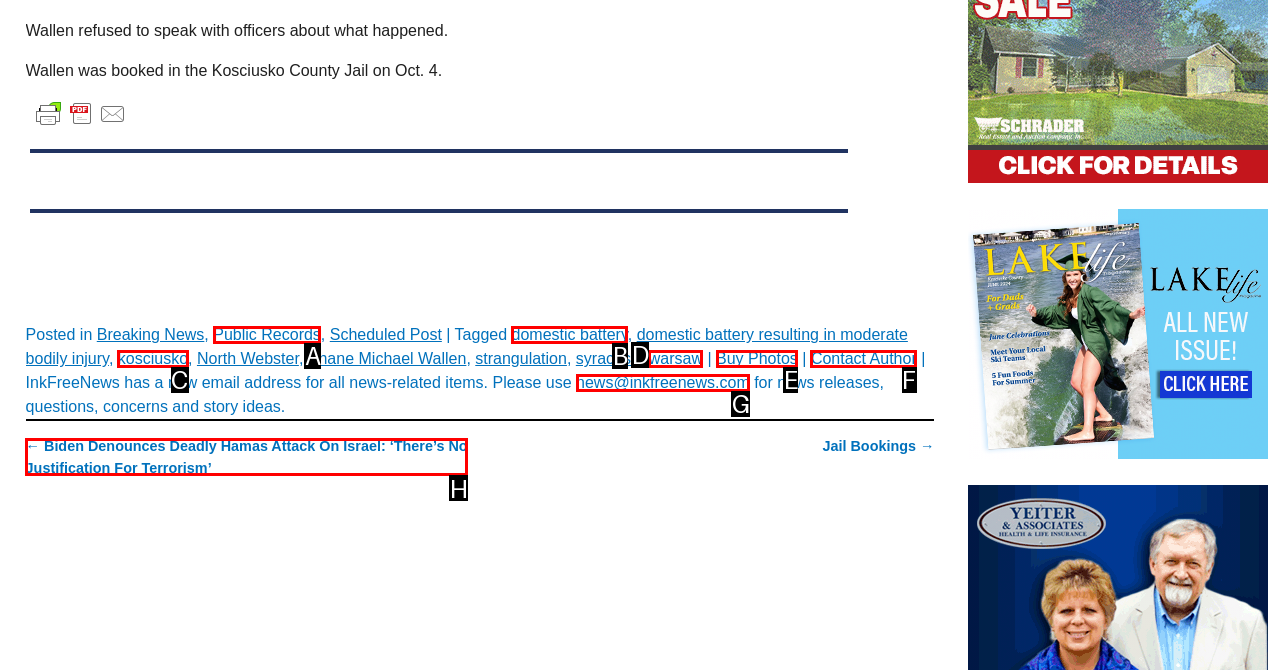Determine which option should be clicked to carry out this task: Contact the author
State the letter of the correct choice from the provided options.

F